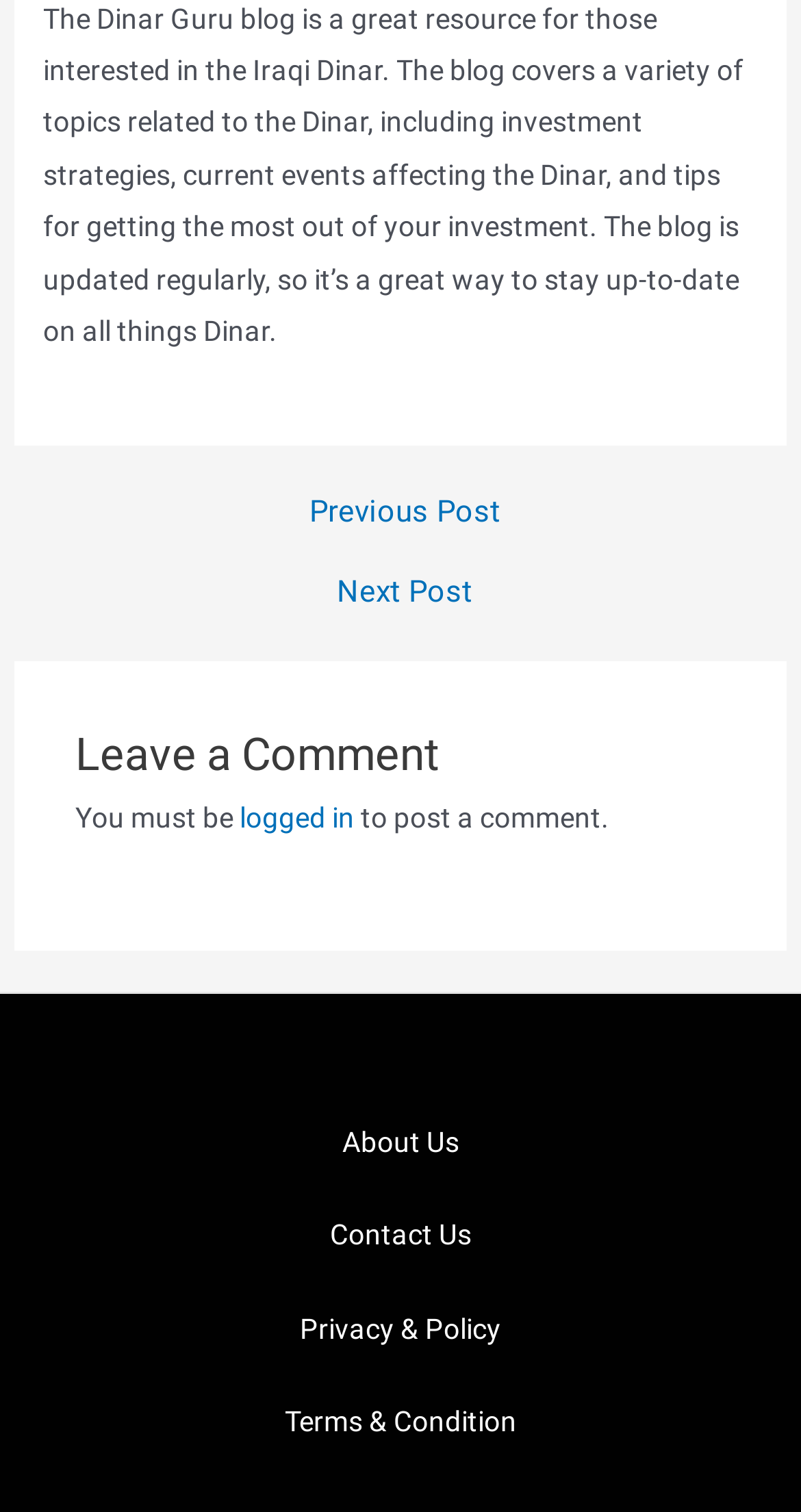Determine the bounding box of the UI component based on this description: "Terms & Condition". The bounding box coordinates should be four float values between 0 and 1, i.e., [left, top, right, bottom].

[0.304, 0.91, 0.696, 0.972]